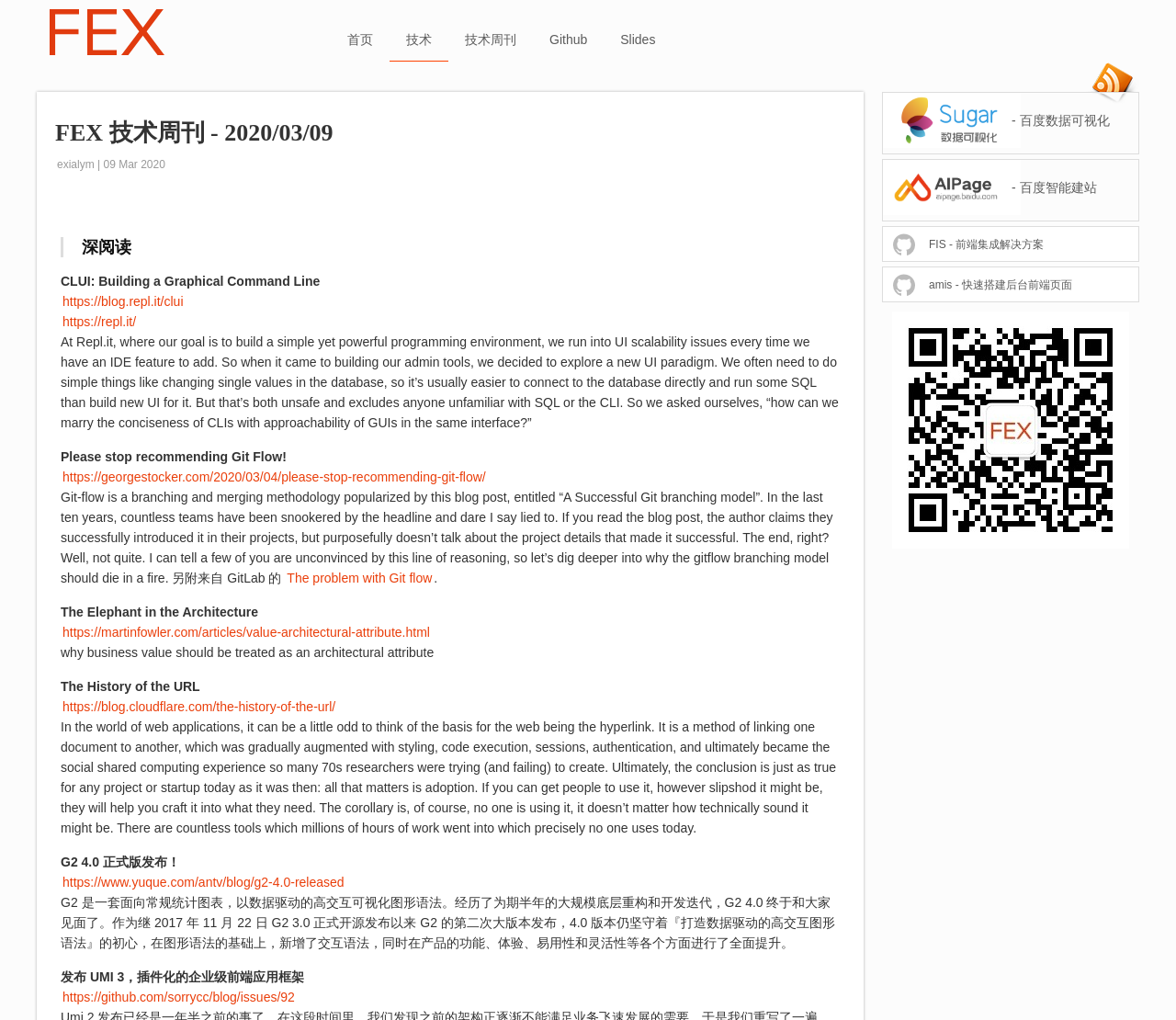For the following element description, predict the bounding box coordinates in the format (top-left x, top-left y, bottom-right x, bottom-right y). All values should be floating point numbers between 0 and 1. Description: - 百度智能建站

[0.751, 0.199, 0.876, 0.214]